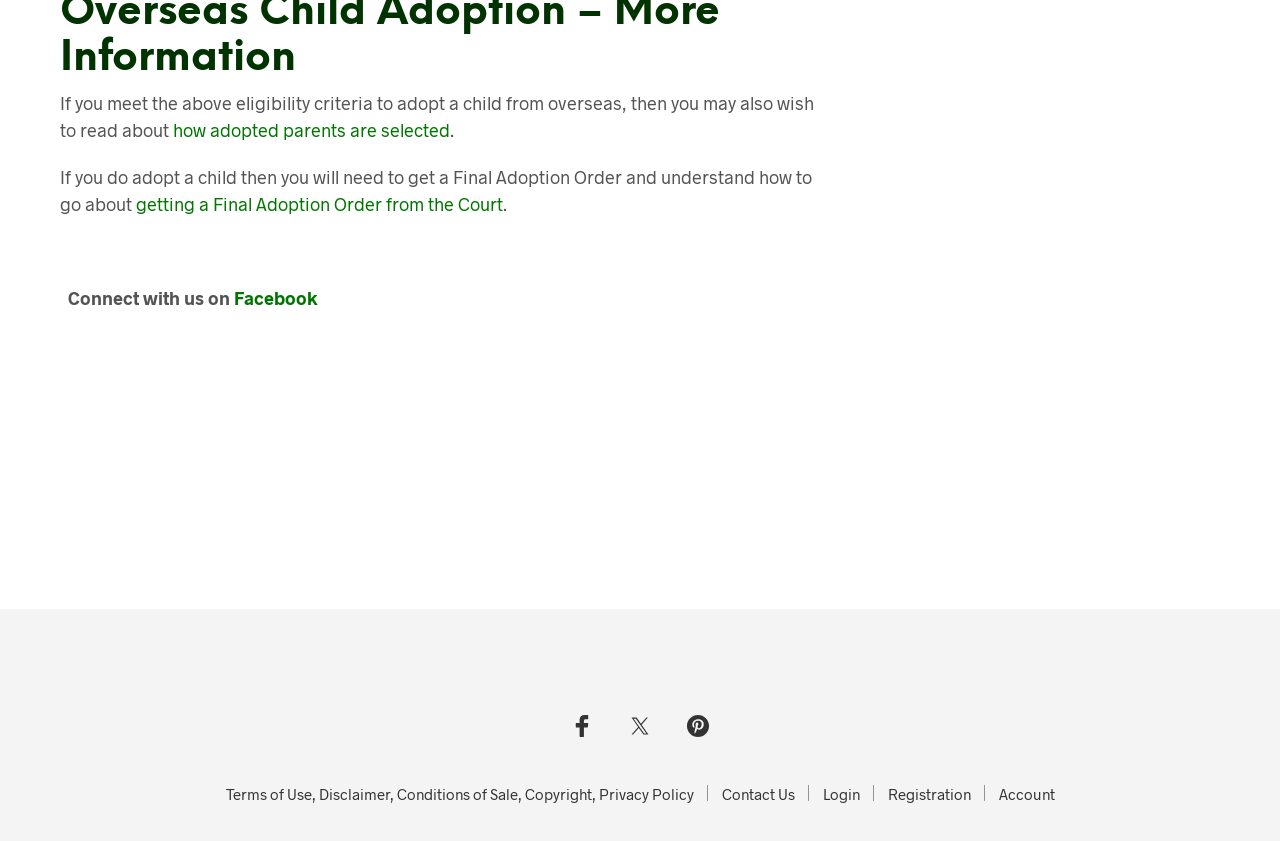Kindly determine the bounding box coordinates for the area that needs to be clicked to execute this instruction: "read about how adopted parents are selected".

[0.135, 0.141, 0.352, 0.168]